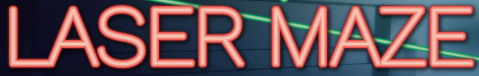What type of beams slice through the darkness?
Please elaborate on the answer to the question with detailed information.

According to the caption, the illumination from the sign is complemented by striking green laser beams that slice through the darkness, which implies that the type of beams slicing through the darkness are green laser beams.